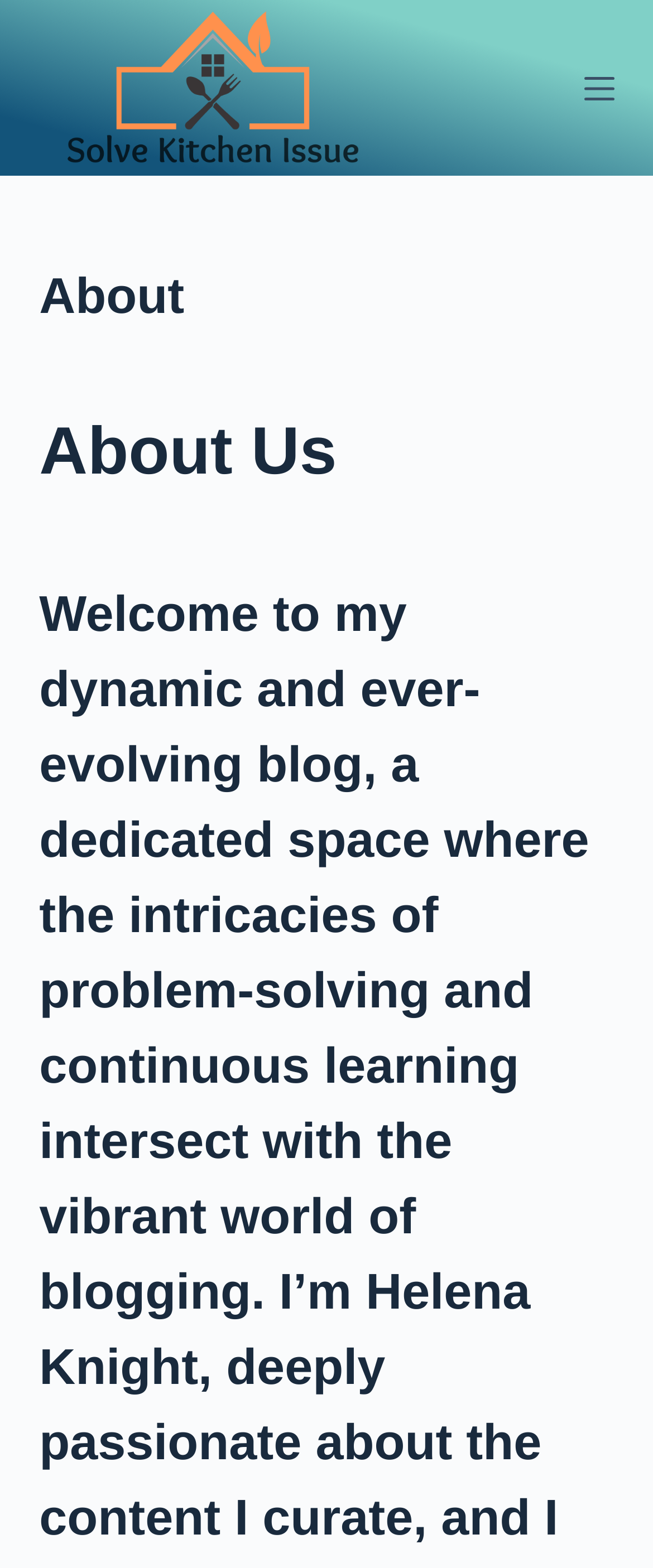Given the element description alt="SKI-logo", specify the bounding box coordinates of the corresponding UI element in the format (top-left x, top-left y, bottom-right x, bottom-right y). All values must be between 0 and 1.

[0.06, 0.0, 0.61, 0.112]